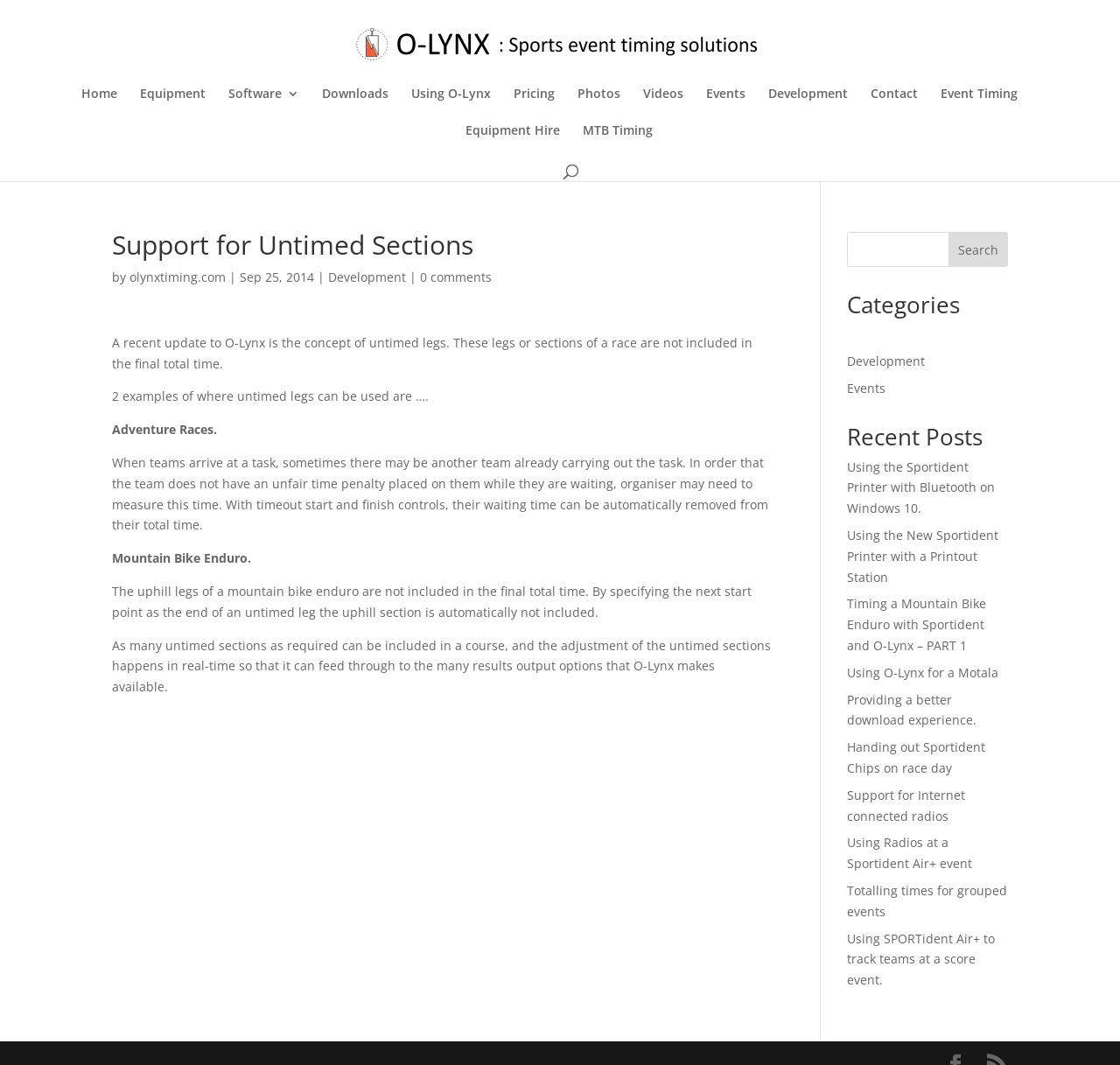Please identify the bounding box coordinates of the area I need to click to accomplish the following instruction: "Search for something".

[0.756, 0.218, 0.9, 0.251]